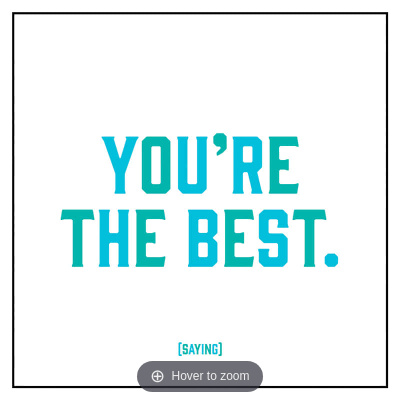What is the shape of the border?
Look at the image and provide a detailed response to the question.

The shape of the border is square because the caption mentions that the card is framed by a simple square border, which implies that the border is in the shape of a square.